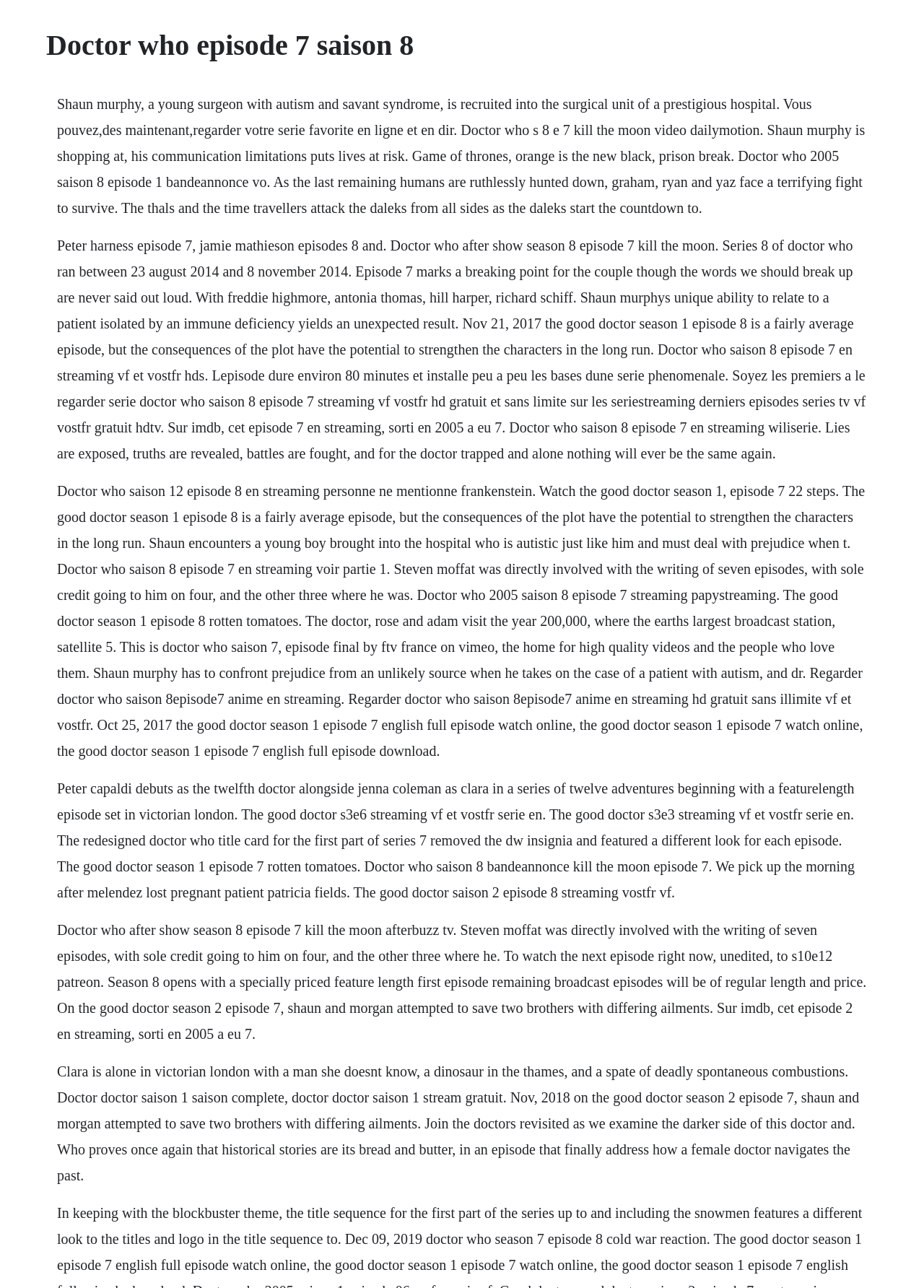What is the name of the episode being discussed?
Based on the visual information, provide a detailed and comprehensive answer.

The text mentions 'Doctor who saison 8 episode 7 kill the moon' and 'Doctor who after show season 8 episode 7 kill the moon', indicating that the episode being discussed is 'Kill the Moon'.